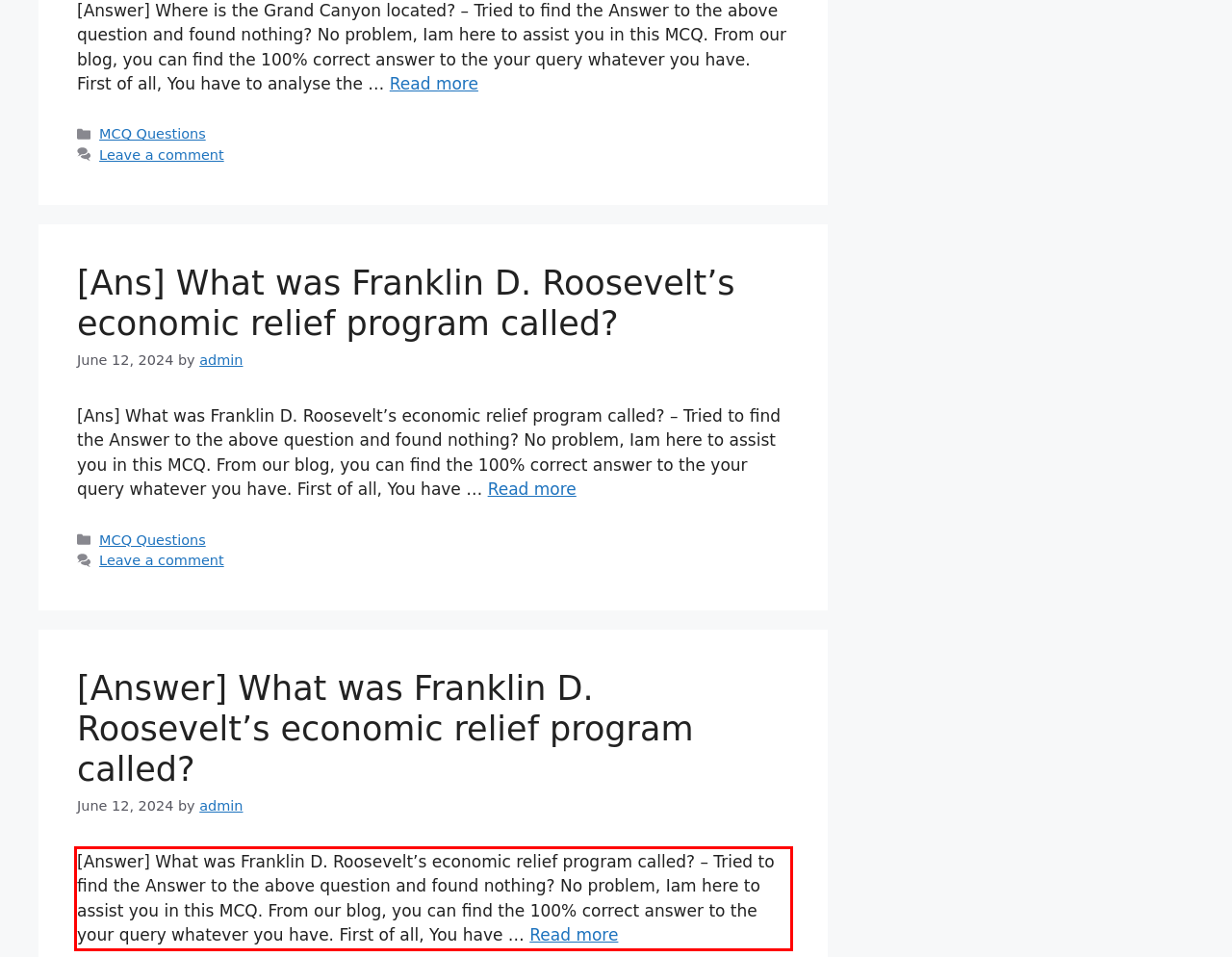Please analyze the provided webpage screenshot and perform OCR to extract the text content from the red rectangle bounding box.

[Answer] What was Franklin D. Roosevelt’s economic relief program called? – Tried to find the Answer to the above question and found nothing? No problem, Iam here to assist you in this MCQ. From our blog, you can find the 100% correct answer to the your query whatever you have. First of all, You have … Read more